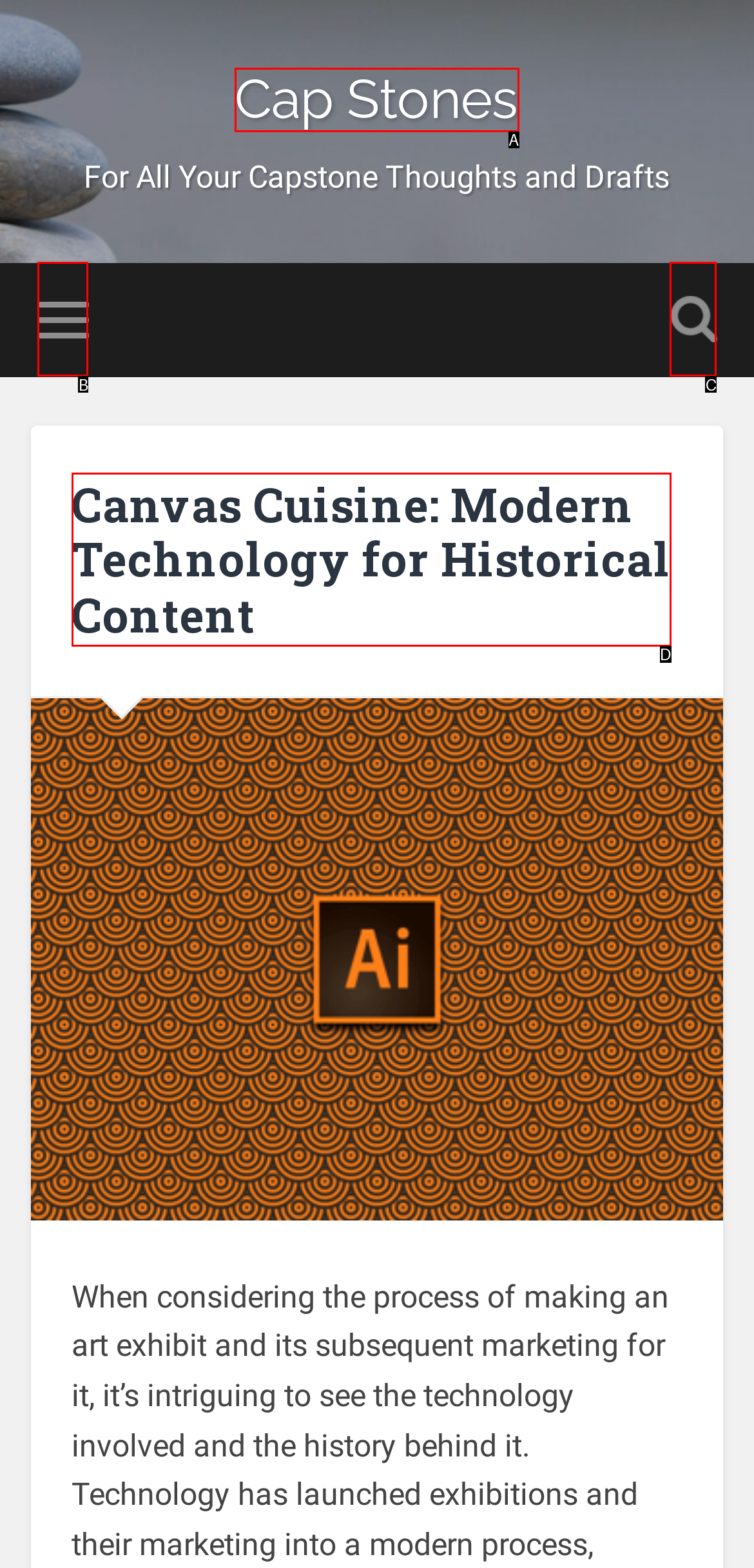Using the provided description: Toggle search field, select the HTML element that corresponds to it. Indicate your choice with the option's letter.

C